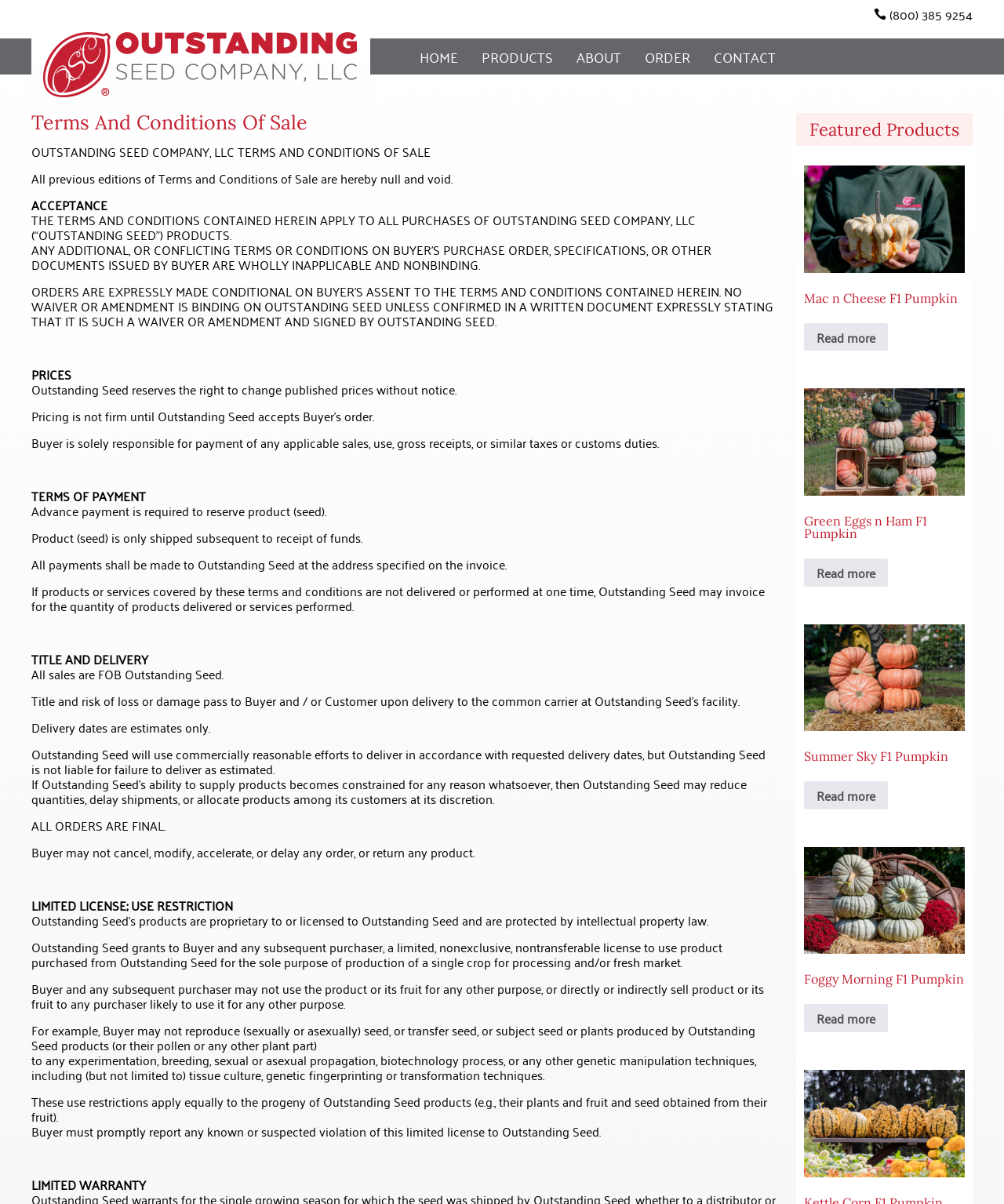Predict the bounding box coordinates of the area that should be clicked to accomplish the following instruction: "Click on the image of Green Eggs n Ham F1 Pumpkin". The bounding box coordinates should consist of four float numbers between 0 and 1, i.e., [left, top, right, bottom].

[0.801, 0.323, 0.961, 0.412]